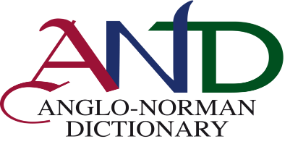What is the focus of the Anglo-Norman Dictionary?
Please answer the question as detailed as possible.

The Anglo-Norman Dictionary's design reflects its focus on the rich linguistic heritage of the Anglo-Norman language, making it an essential resource for scholars and enthusiasts of medieval history and language studies.